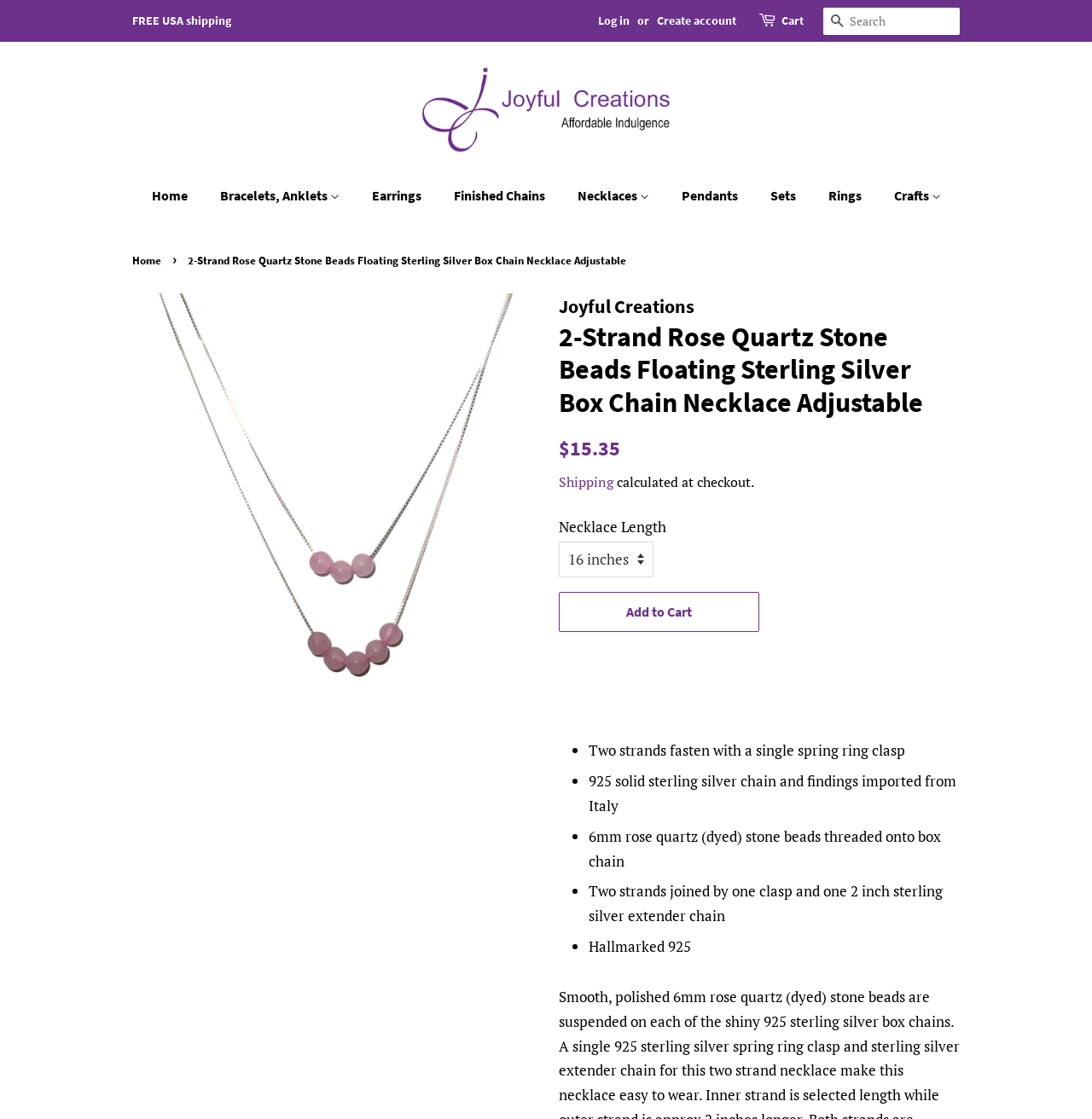Provide the bounding box coordinates for the UI element that is described by this text: "the skin". The coordinates should be in the form of four float numbers between 0 and 1: [left, top, right, bottom].

None